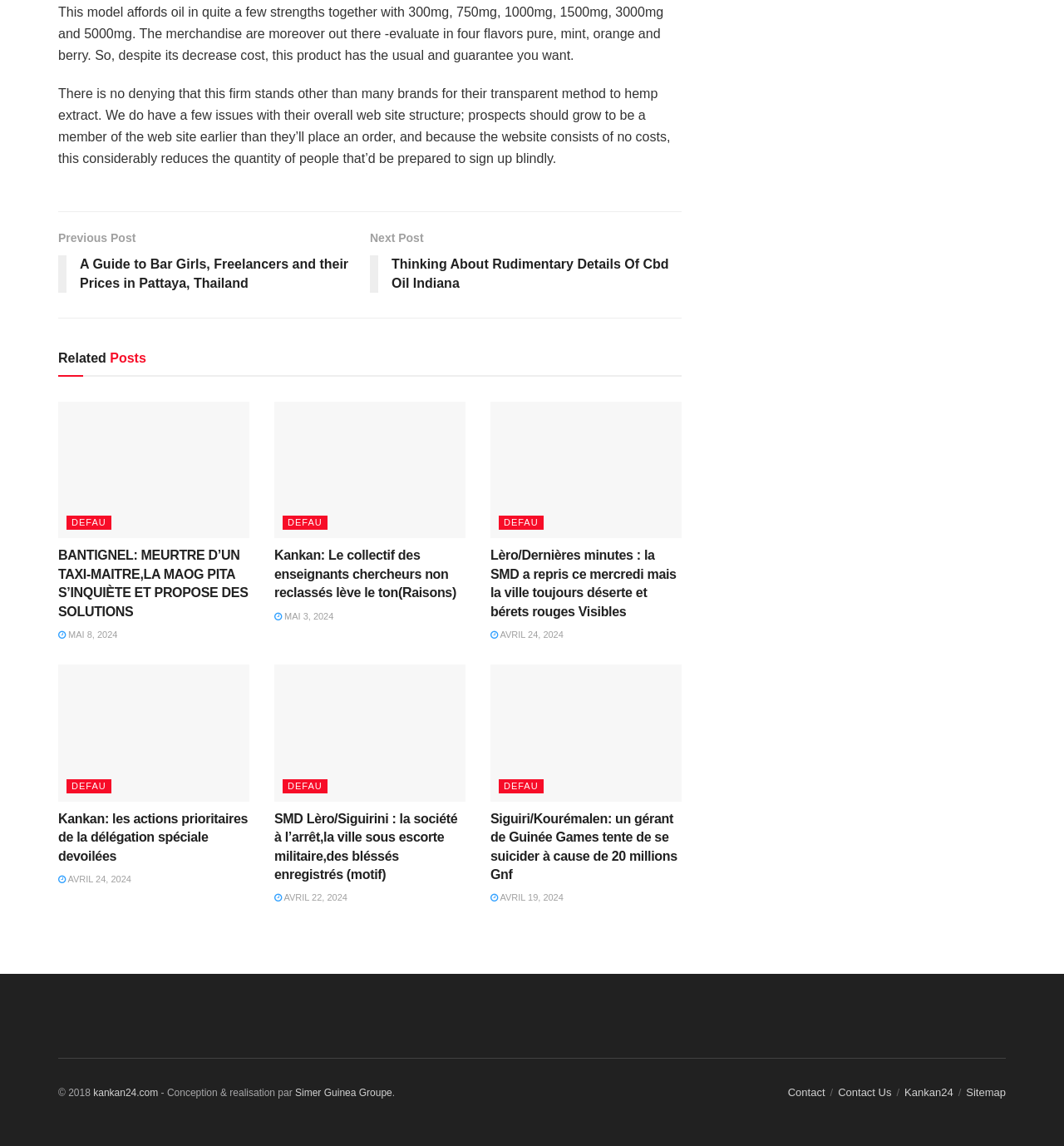Identify the bounding box coordinates of the region that should be clicked to execute the following instruction: "Click on 'Contact'".

[0.74, 0.948, 0.775, 0.958]